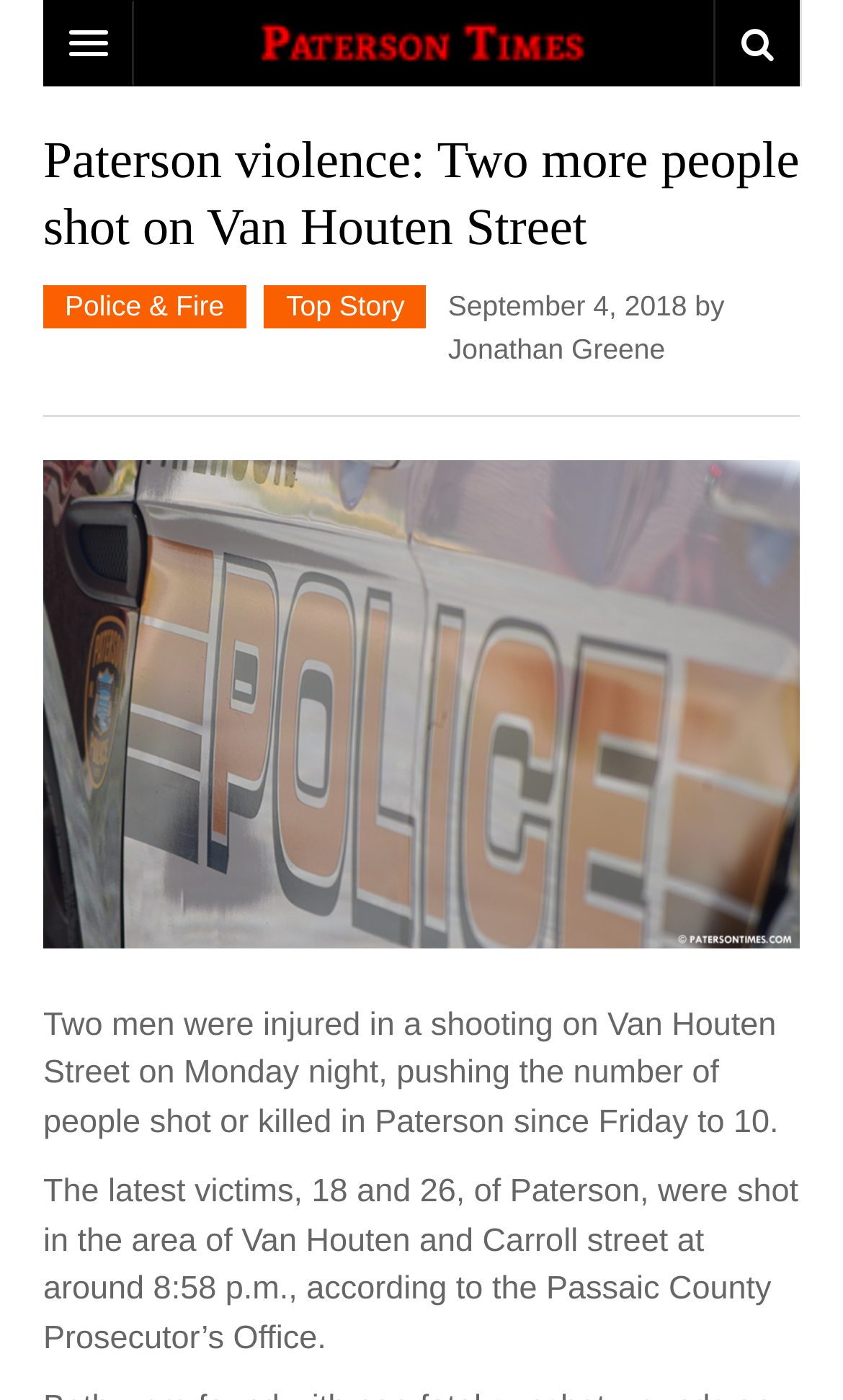How many people were shot or killed in Paterson since Friday?
By examining the image, provide a one-word or phrase answer.

10